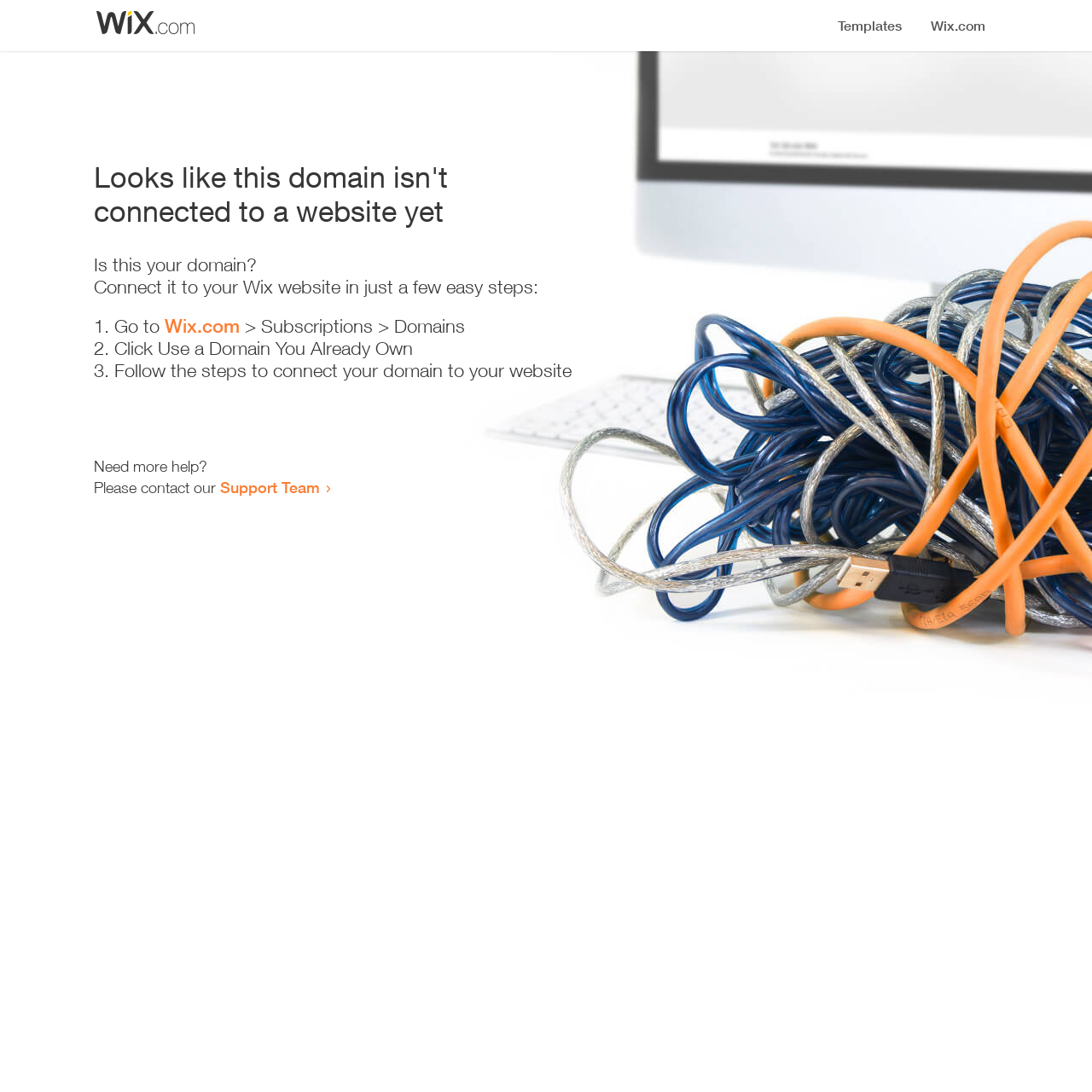Identify and extract the main heading of the webpage.

Looks like this domain isn't
connected to a website yet